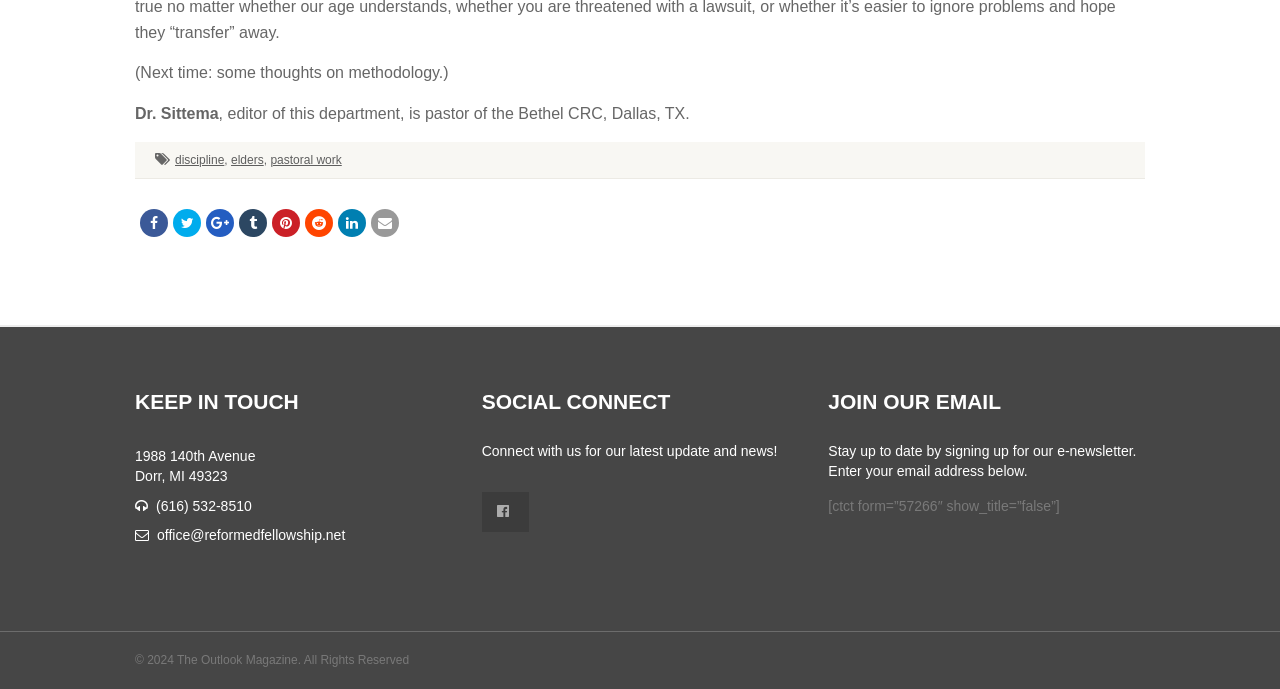Please identify the bounding box coordinates of the element's region that needs to be clicked to fulfill the following instruction: "Click on the 'discipline' link". The bounding box coordinates should consist of four float numbers between 0 and 1, i.e., [left, top, right, bottom].

[0.137, 0.221, 0.175, 0.242]